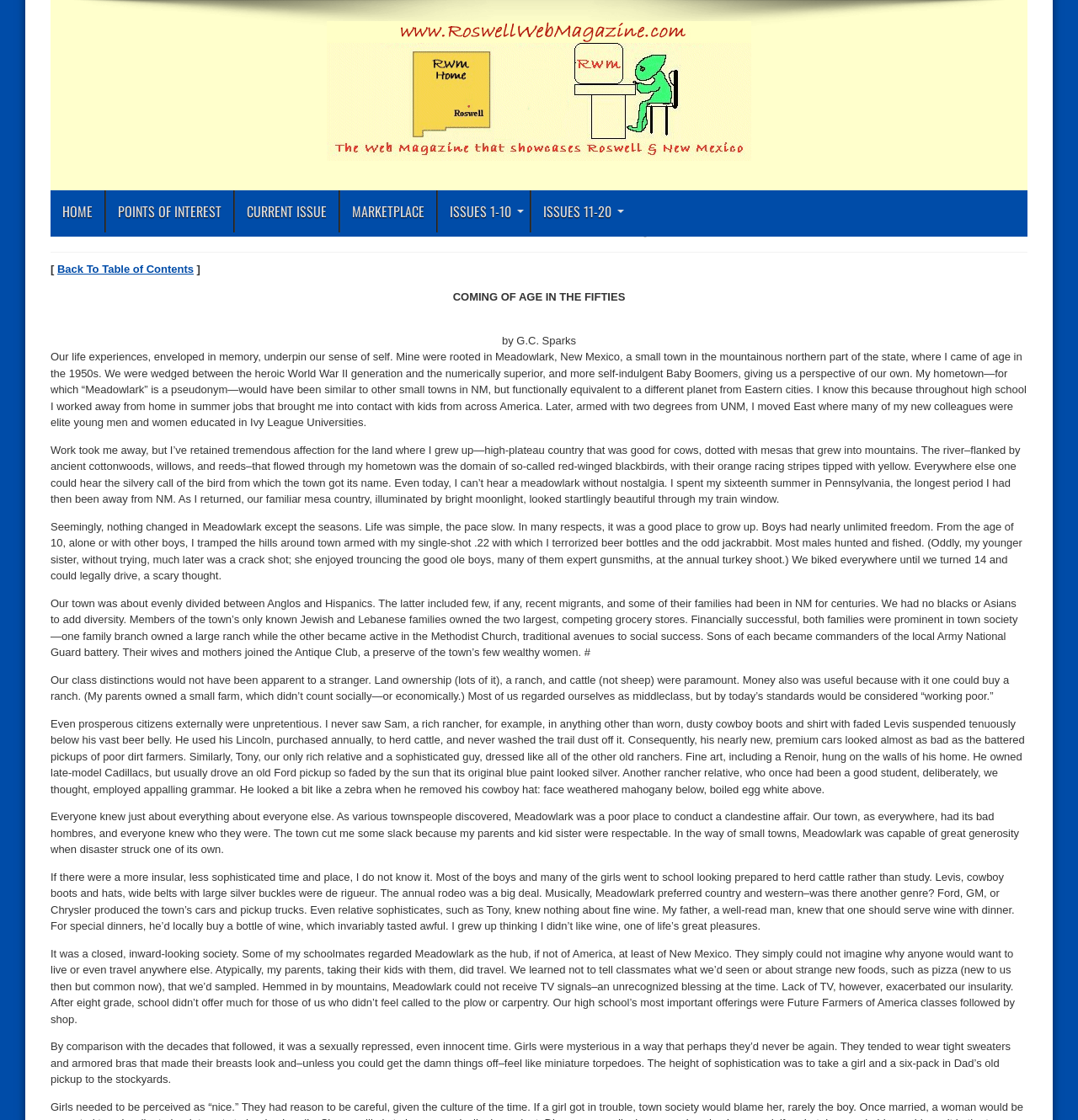Give a one-word or short phrase answer to the question: 
What is the title of the current issue?

Opinion Issue 06